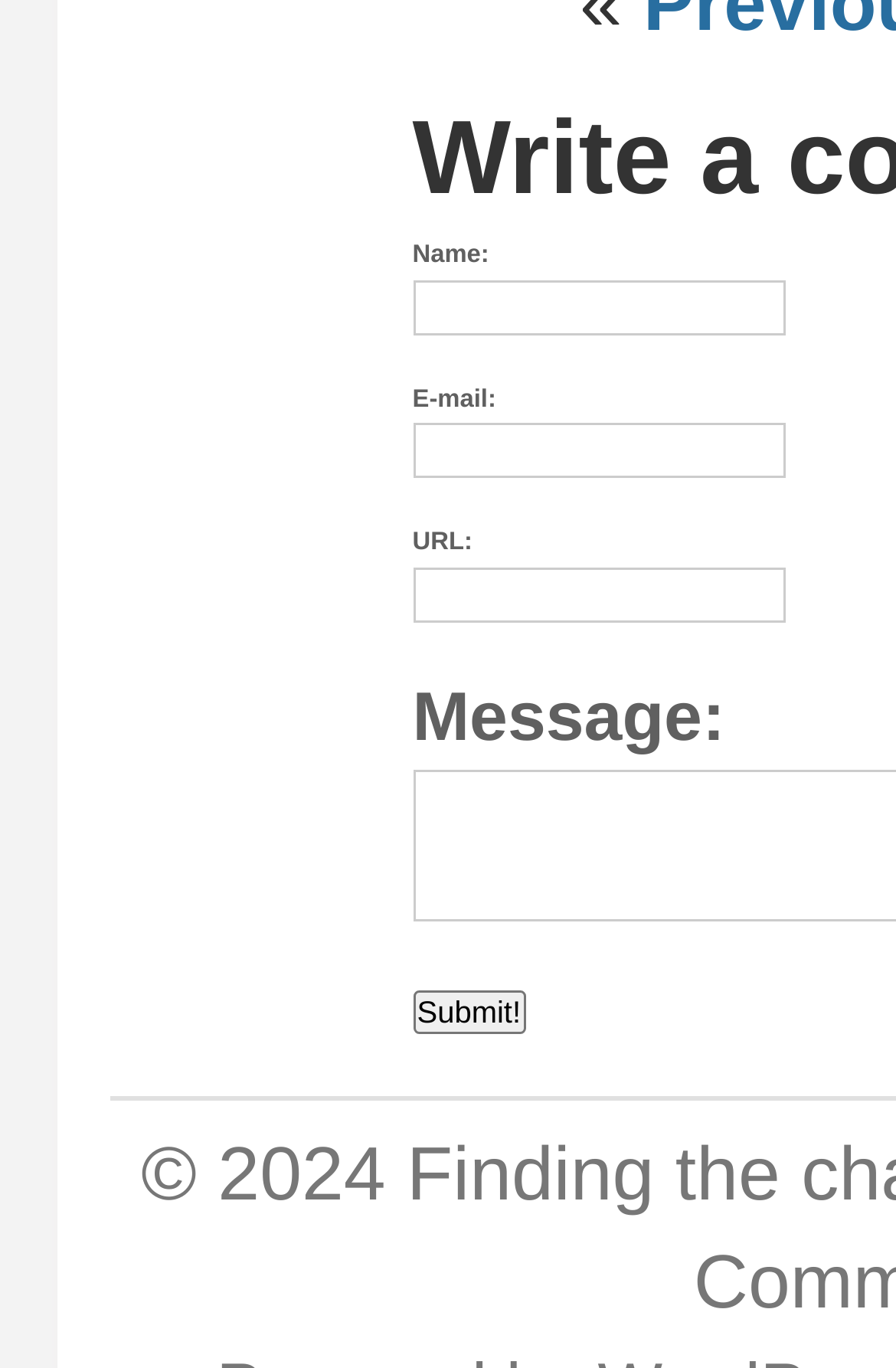Find the bounding box coordinates for the HTML element described as: "parent_node: Name: name="author"". The coordinates should consist of four float values between 0 and 1, i.e., [left, top, right, bottom].

[0.46, 0.204, 0.876, 0.245]